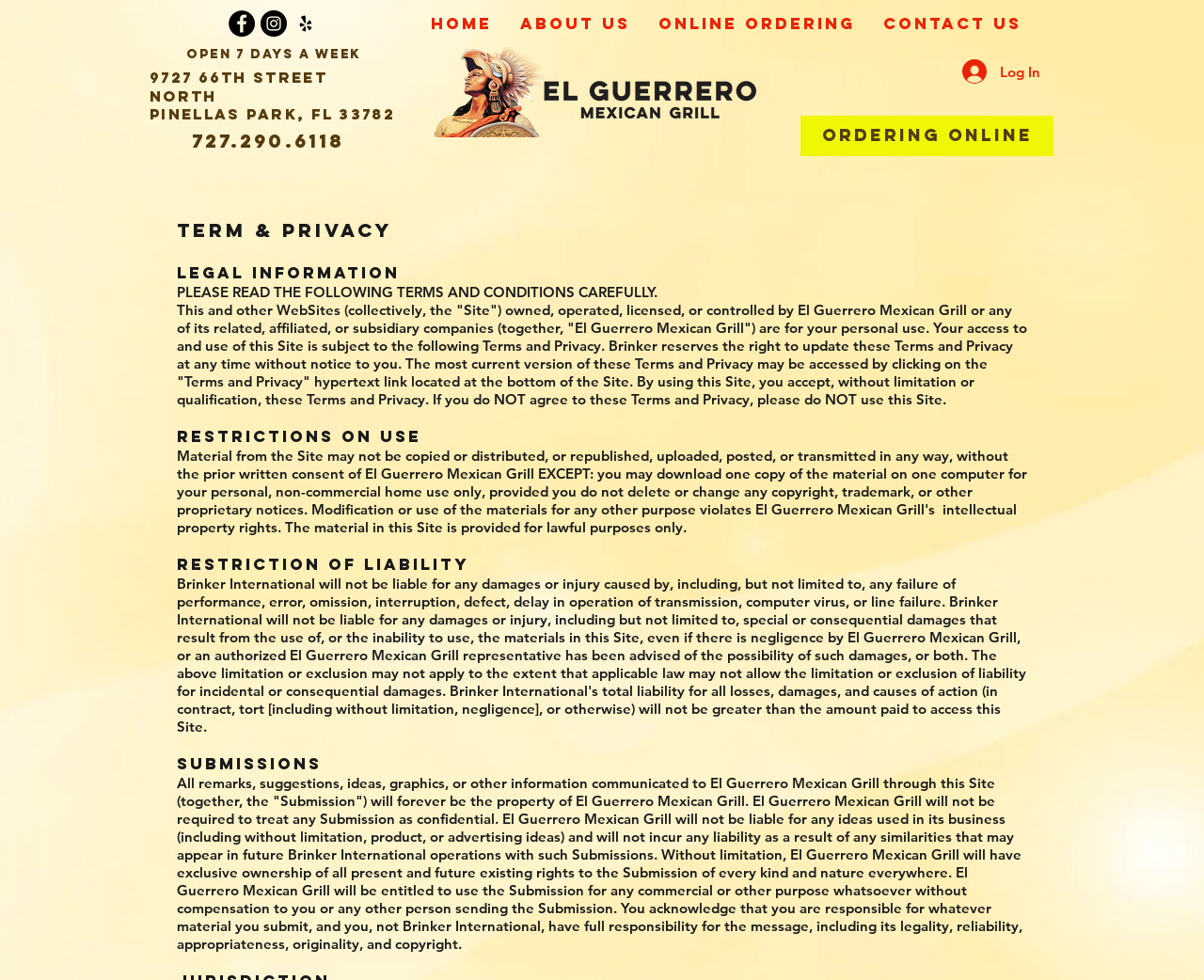Generate a comprehensive description of the webpage.

The webpage is about the terms and privacy of El Guerrero Mexican, a Mexican grill restaurant. At the top, there is a heading that reads "OPEN 7 days a week" followed by the restaurant's address and phone number. Below this, there is a navigation menu with links to "Home", "About Us", "Online Ordering", and "Contact Us". 

To the right of the navigation menu, there is an image of the El Guerrero Mexican logo. Above the logo, there is a social bar with links to the restaurant's Facebook, Instagram, and Yelp pages, each represented by an icon. 

Further down the page, there is a link to "ordering online" and a "Log In" button. Below this, there is a section dedicated to the terms and privacy of the website. The section is headed by "TERM & privacy" and "LEGAL INFORMATION" and contains a lengthy passage of text outlining the terms and conditions of using the website. The passage is divided into sections, including "RESTRICTIONS ON USE", "RESTRICTION OF LIABILITY", and "SUBMISSIONS", each with its own heading.